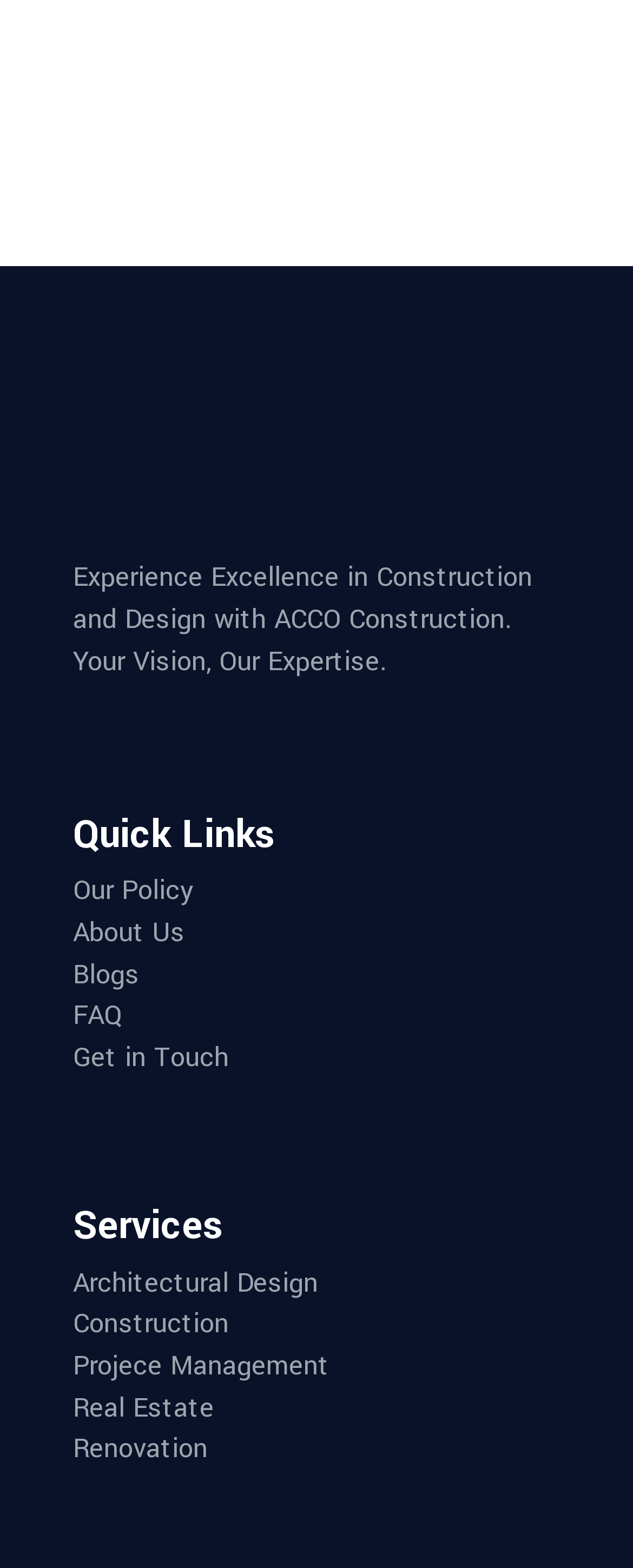Please provide a comprehensive response to the question based on the details in the image: What is the purpose of the 'Get in Touch' link?

The 'Get in Touch' link is likely to provide contact information or a form to get in touch with the company, as it is listed under the 'Quick Links' section.